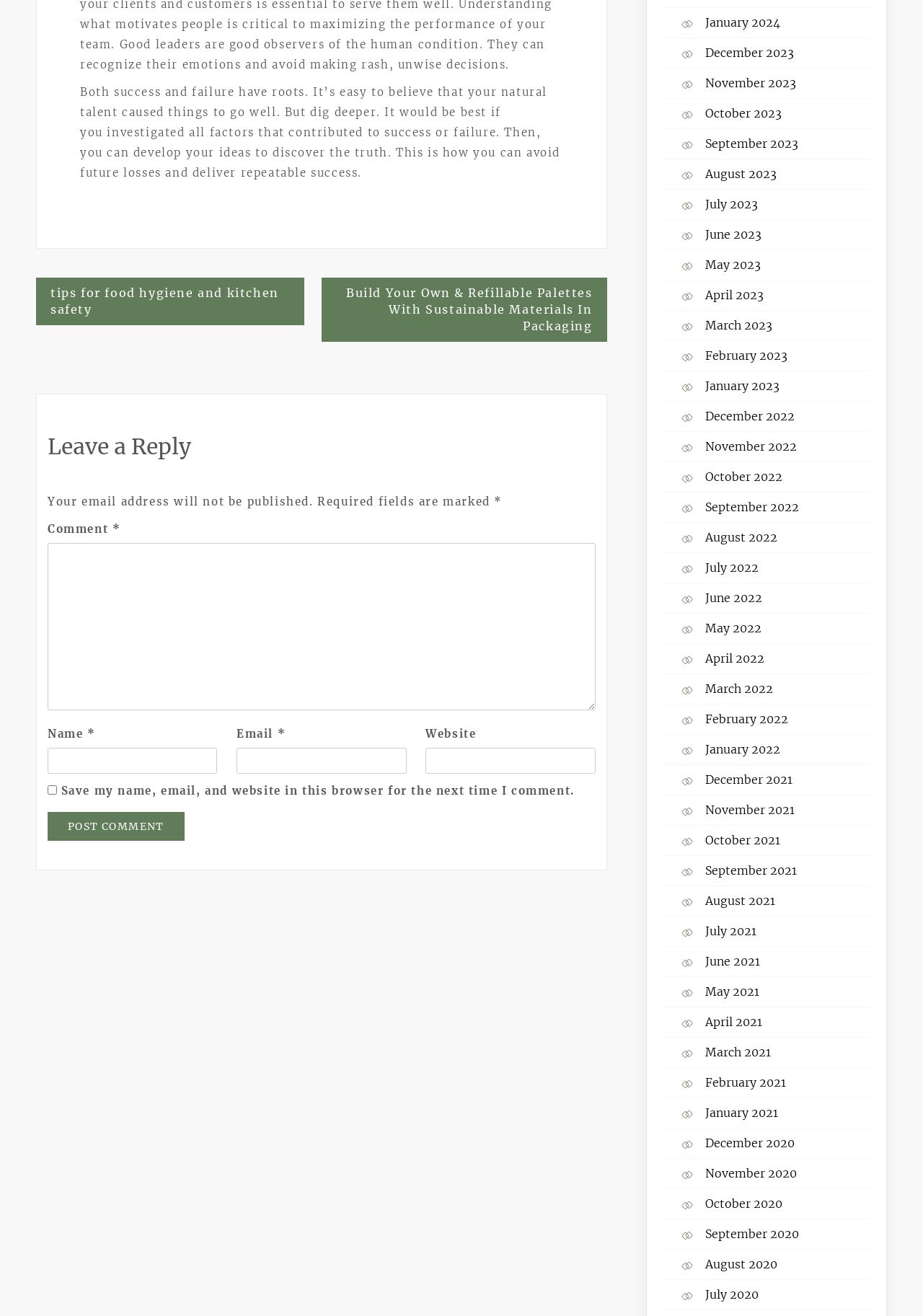Identify the bounding box coordinates of the part that should be clicked to carry out this instruction: "Post a comment".

[0.052, 0.617, 0.2, 0.639]